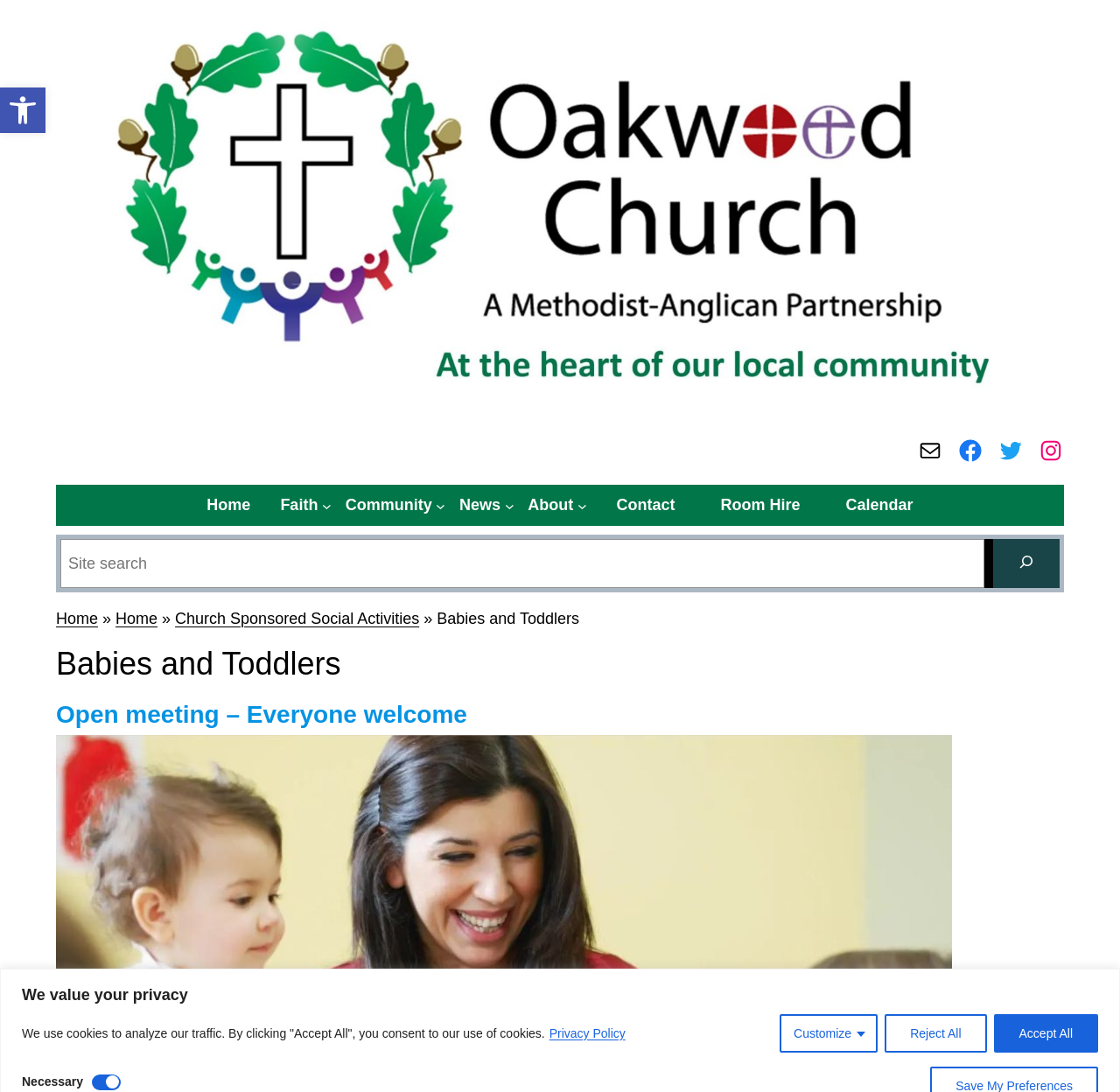Show me the bounding box coordinates of the clickable region to achieve the task as per the instruction: "Read about Babies and Toddlers".

[0.05, 0.591, 0.95, 0.624]